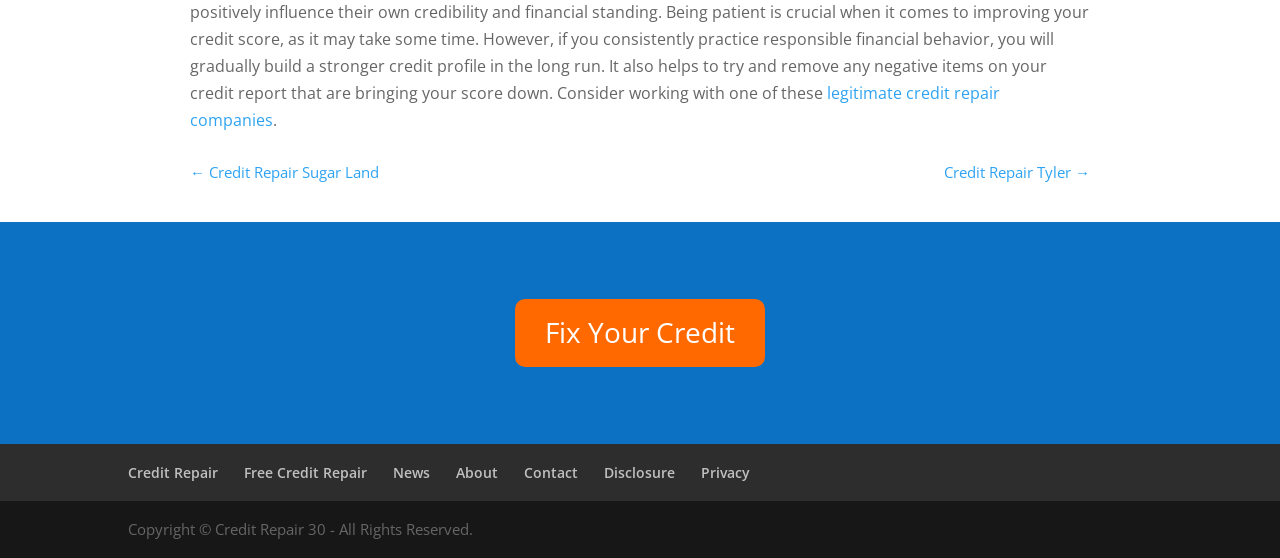What is the direction of the arrow in the 'Credit Repair Tyler' link?
Use the information from the image to give a detailed answer to the question.

The 'Credit Repair Tyler' link has an arrow symbol '→' which indicates a direction. The direction of the arrow is to the right.